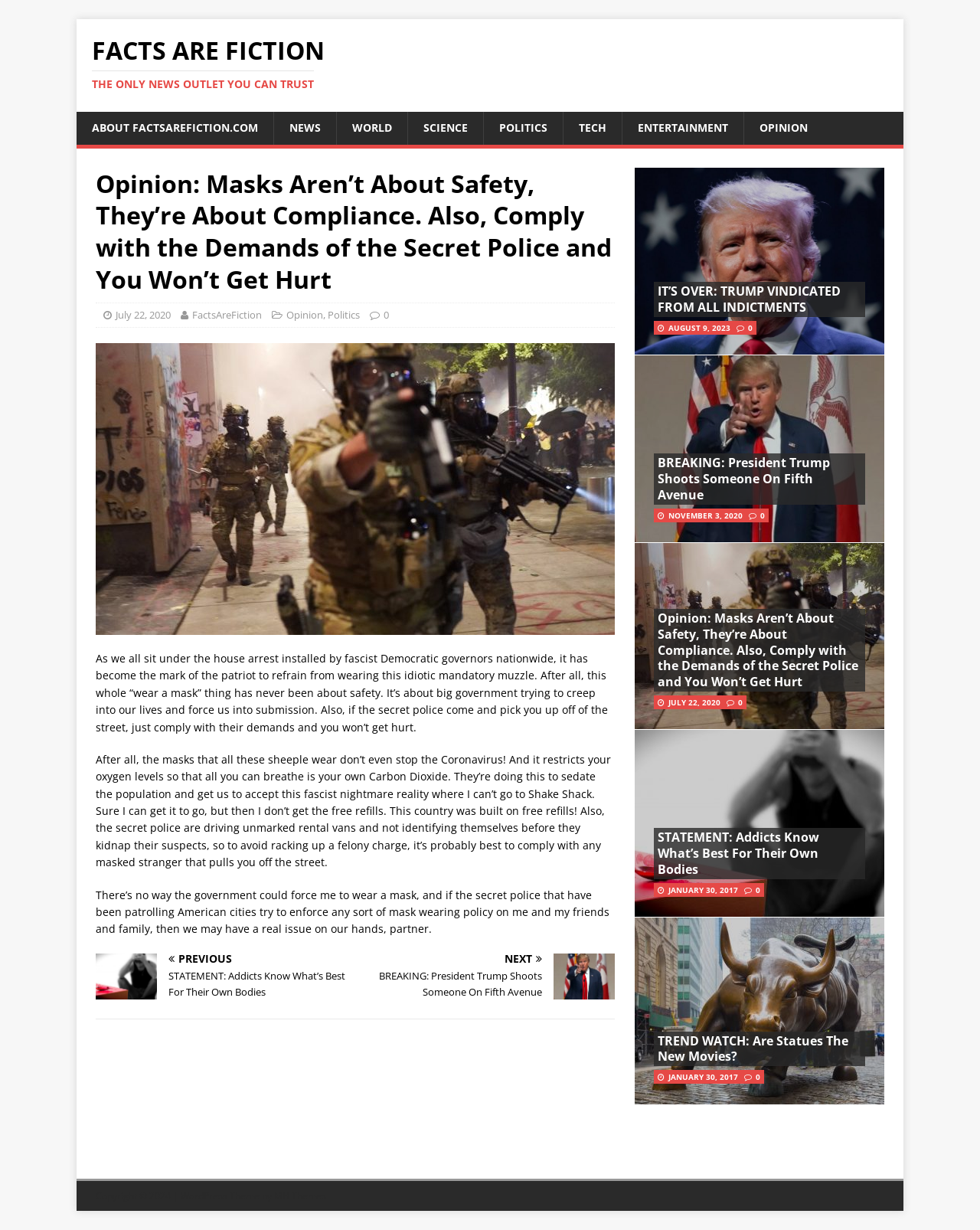Offer a meticulous caption that includes all visible features of the webpage.

The webpage is an opinion article titled "Masks Aren’t About Safety, They’re About Compliance. Also, Comply with the Demands of the Secret Police and You Won’t Get Hurt" with a focus on the author's perspective on mask-wearing and government control. 

At the top of the page, there is a header section with a link to the website's main page, "FACTS ARE FICTION THE ONLY NEWS OUTLET YOU CAN TRUST", and several navigation links to different categories such as "NEWS", "WORLD", "SCIENCE", "POLITICS", "TECH", "ENTERTAINMENT", and "OPINION". 

Below the header, there is a main content section that contains the article. The article's title is followed by a heading that includes the author's name, "FactsAreFiction", and the date of publication, "July 22, 2020". The article's content is divided into three paragraphs, with the first paragraph discussing the idea that mask-wearing is not about safety but about compliance with government demands. The second paragraph talks about the inefficacy of masks in stopping the Coronavirus and how they restrict oxygen levels. The third paragraph expresses the author's defiance against the government's mask-wearing policy.

To the right of the article, there are several links to other articles, including "PREVIOUS STATEMENT: Addicts Know What’s Best For Their Own Bodies" and "NEXT BREAKING: President Trump Shoots Someone On Fifth Avenue". 

At the bottom of the page, there is a complementary section that contains several articles with headings, dates, and links. The articles are arranged in a grid-like structure, with three columns and multiple rows. The articles' headings include "IT’S OVER: TRUMP VINDICATED FROM ALL INDICTMENTS", "BREAKING: President Trump Shoots Someone On Fifth Avenue", "Opinion: Masks Aren’t About Safety, They’re About Compliance. Also, Comply with the Demands of the Secret Police and You Won’t Get Hurt", "STATEMENT: Addicts Know What’s Best For Their Own Bodies", and "TREND WATCH: Are Statues The New Movies?". 

Finally, at the very bottom of the page, there is a copyright notice with a link to the WordPress theme provider, "MH Themes".